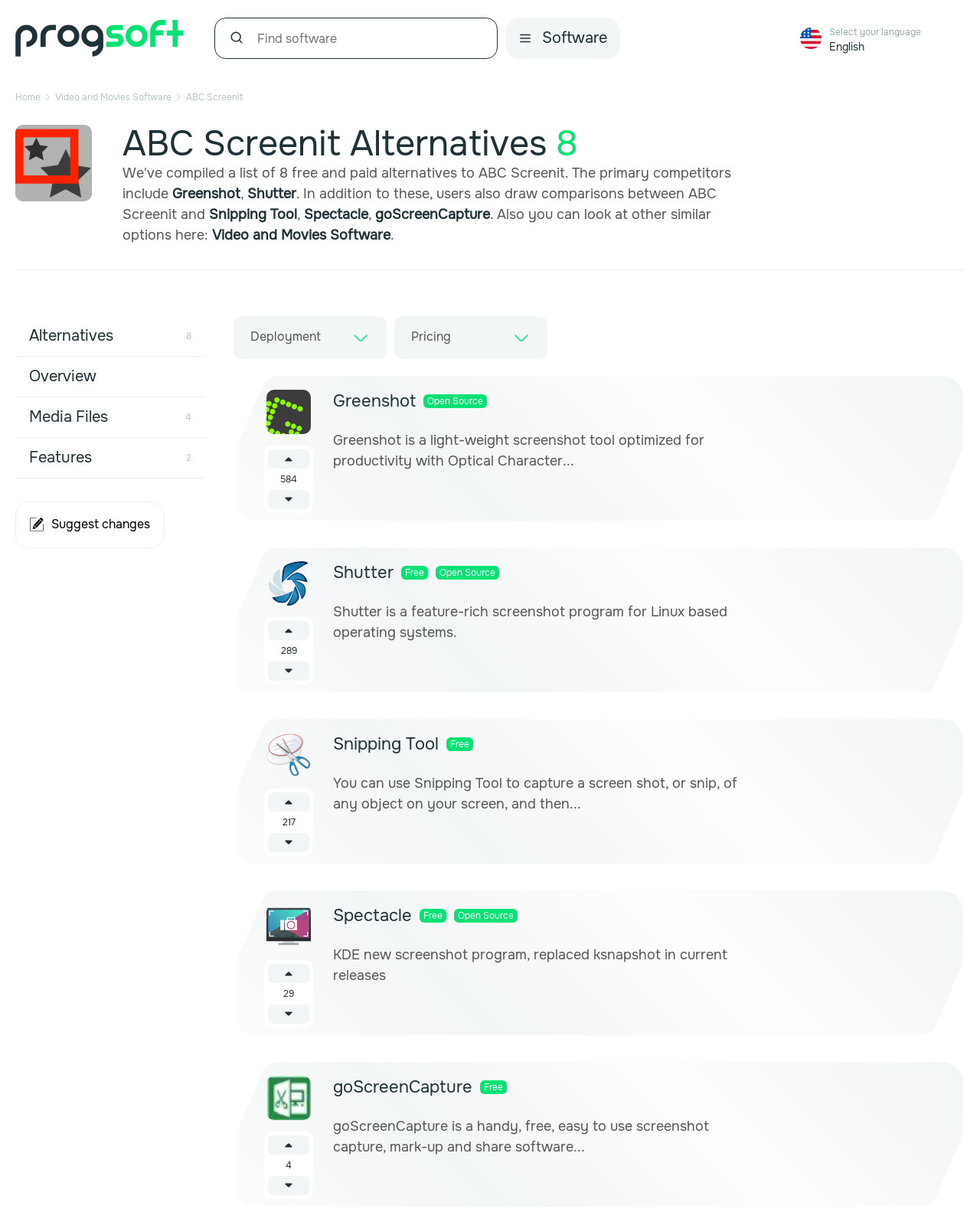Based on the image, please respond to the question with as much detail as possible:
What is the first alternative listed for ABC Screenit?

The first alternative listed for ABC Screenit is Greenshot, which is a link with the text 'Greenshot' and an icon next to it.